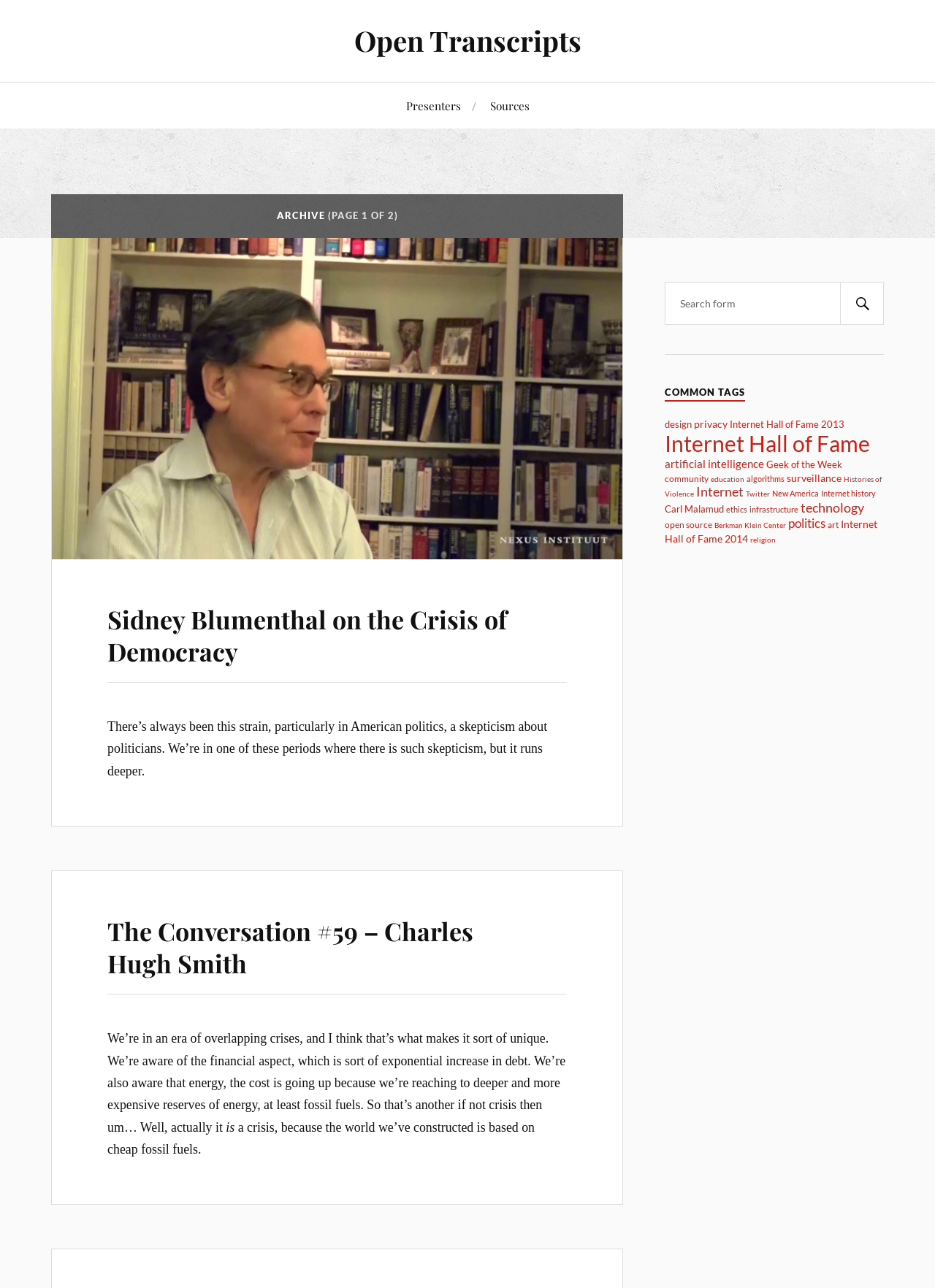Extract the bounding box coordinates for the described element: "Pricing". The coordinates should be represented as four float numbers between 0 and 1: [left, top, right, bottom].

None